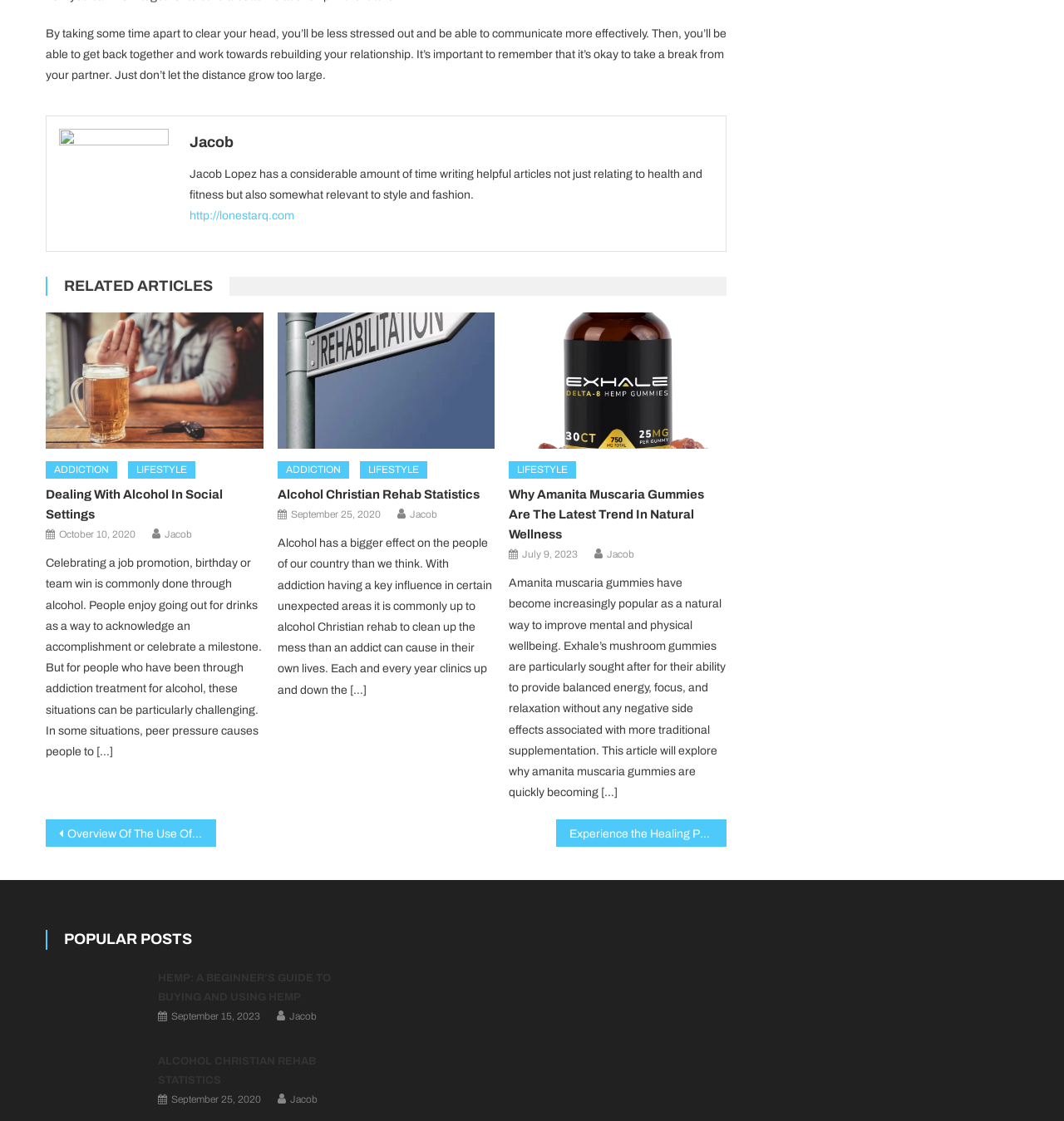What is the date of the article about Hemp?
Based on the screenshot, respond with a single word or phrase.

September 15, 2023